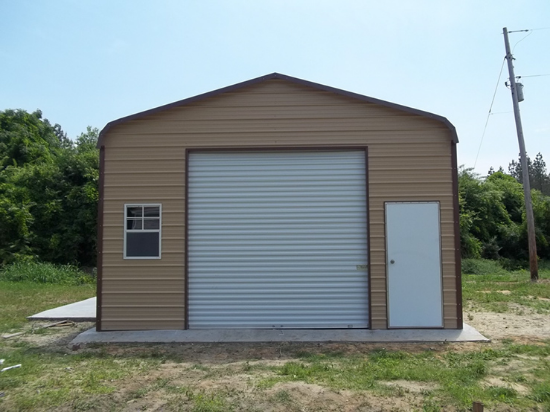Based on the image, provide a detailed response to the question:
What is surrounding the garage foundation?

The surroundings of the garage foundation can be determined by analyzing the caption, which states that 'the garage is built on a solid concrete foundation, surrounded by a grassy area'. This information is explicitly provided in the caption, making it possible to determine what is surrounding the garage foundation.